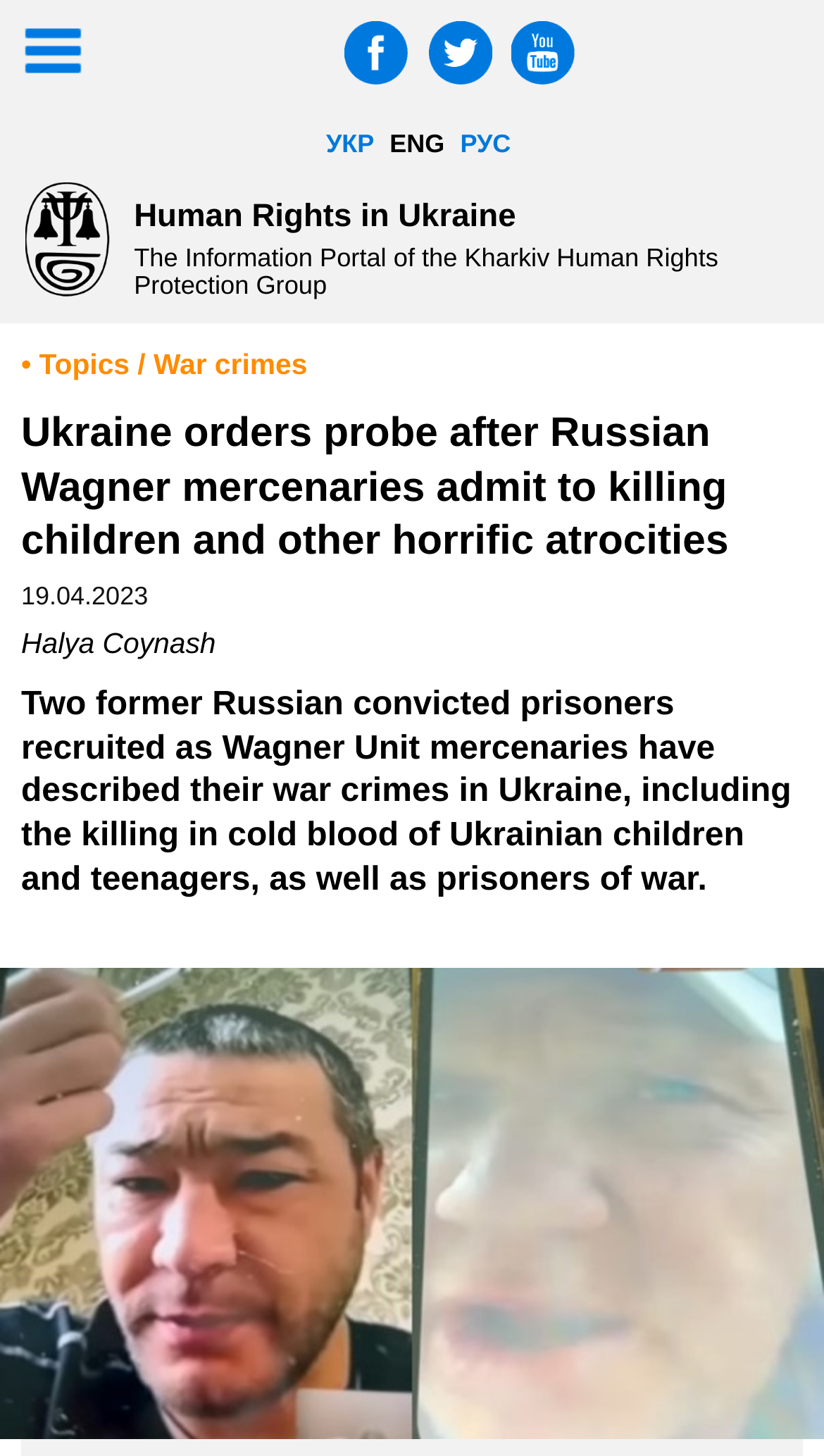Find the bounding box coordinates of the clickable element required to execute the following instruction: "Click the MENU button". Provide the coordinates as four float numbers between 0 and 1, i.e., [left, top, right, bottom].

[0.0, 0.0, 0.123, 0.07]